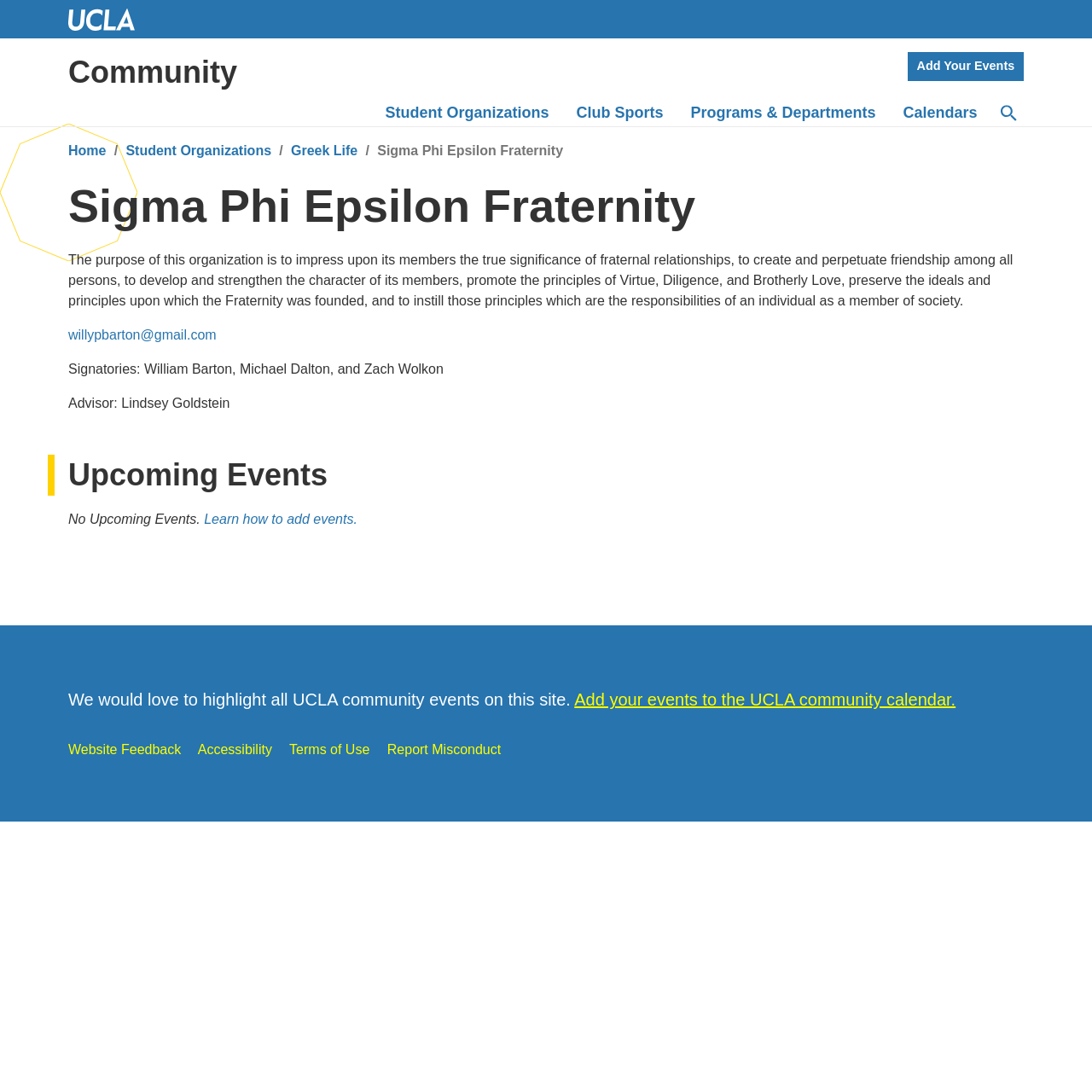Identify and provide the bounding box for the element described by: "Search".

[0.908, 0.091, 0.938, 0.116]